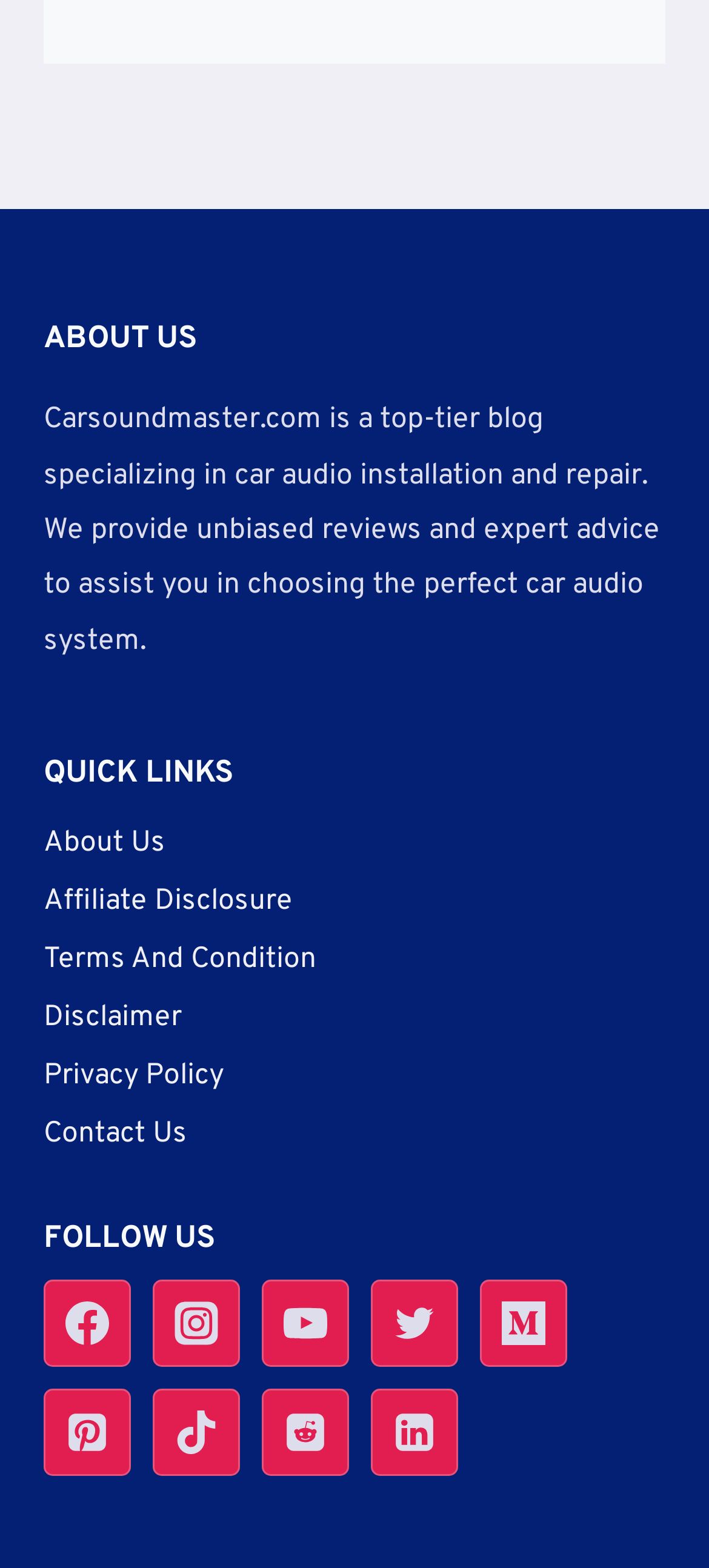Please determine the bounding box coordinates for the element that should be clicked to follow these instructions: "Click on About Us".

[0.062, 0.52, 0.938, 0.557]